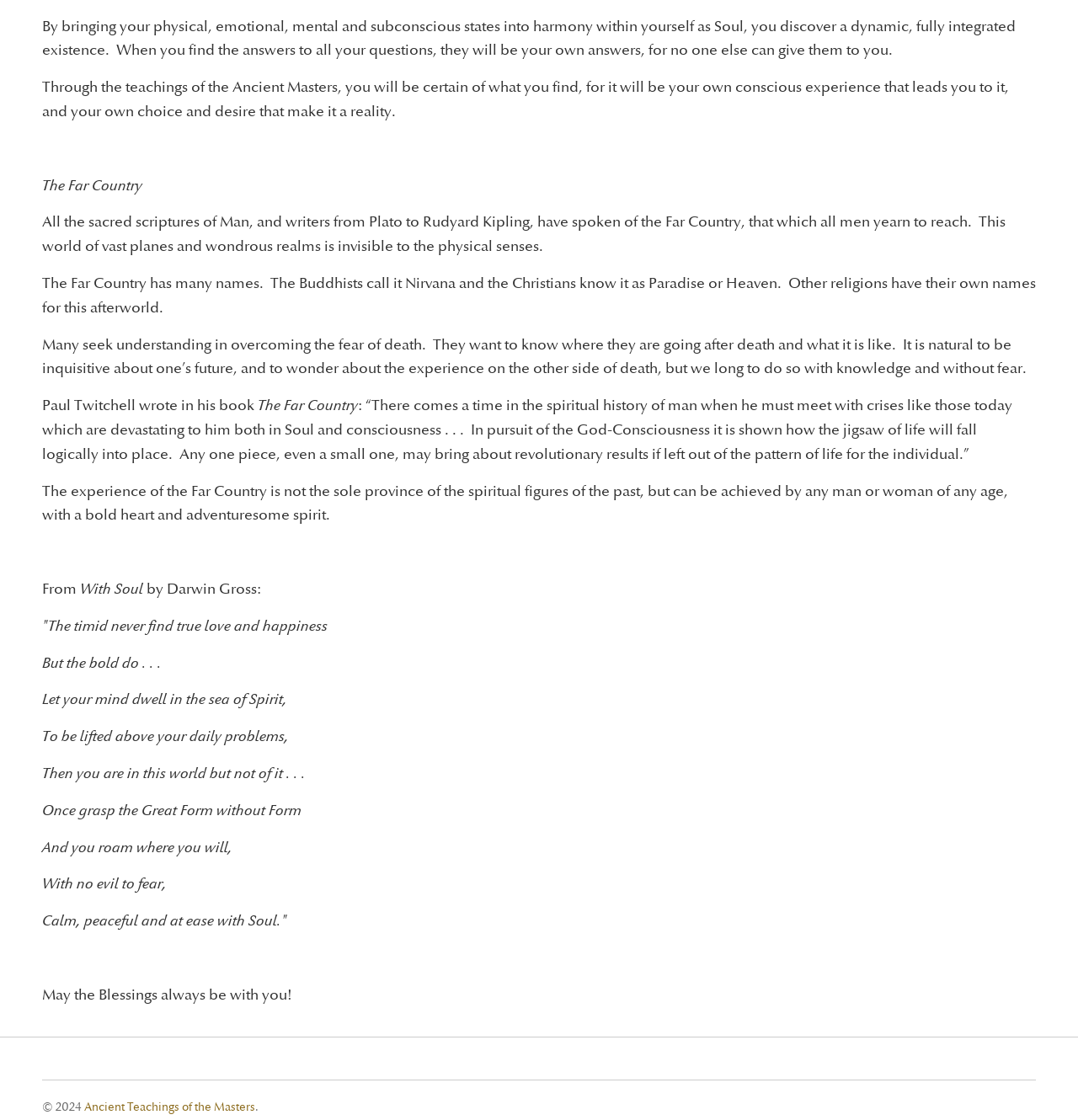What is the year of copyright mentioned?
Refer to the image and provide a one-word or short phrase answer.

2024